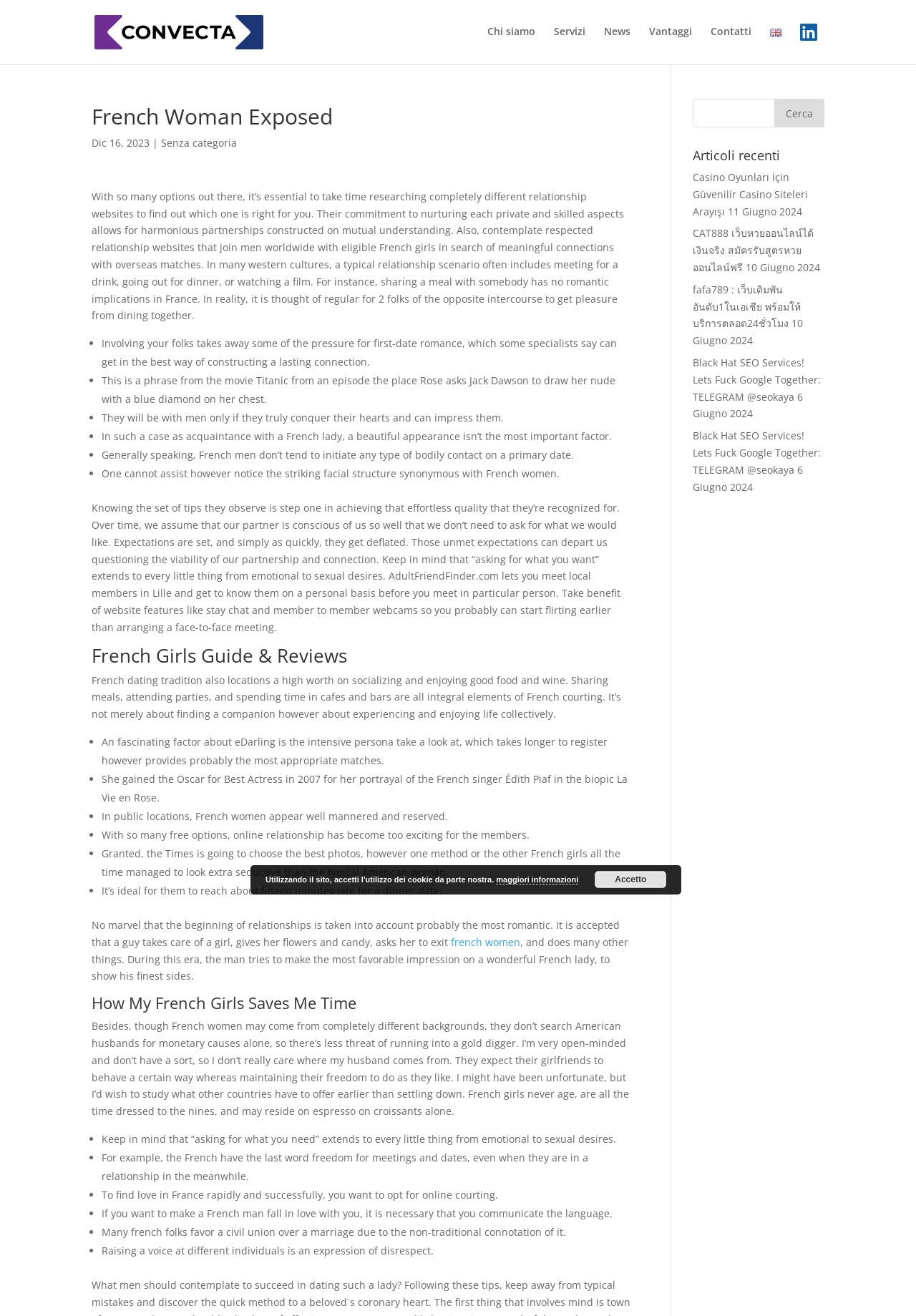Analyze the image and deliver a detailed answer to the question: What is the attitude of French women towards relationships?

Based on the webpage content, it appears that French women are reserved and polite in public, and they expect their partners to behave in a certain way. They also value their freedom and independence, and they may not always follow traditional dating norms.